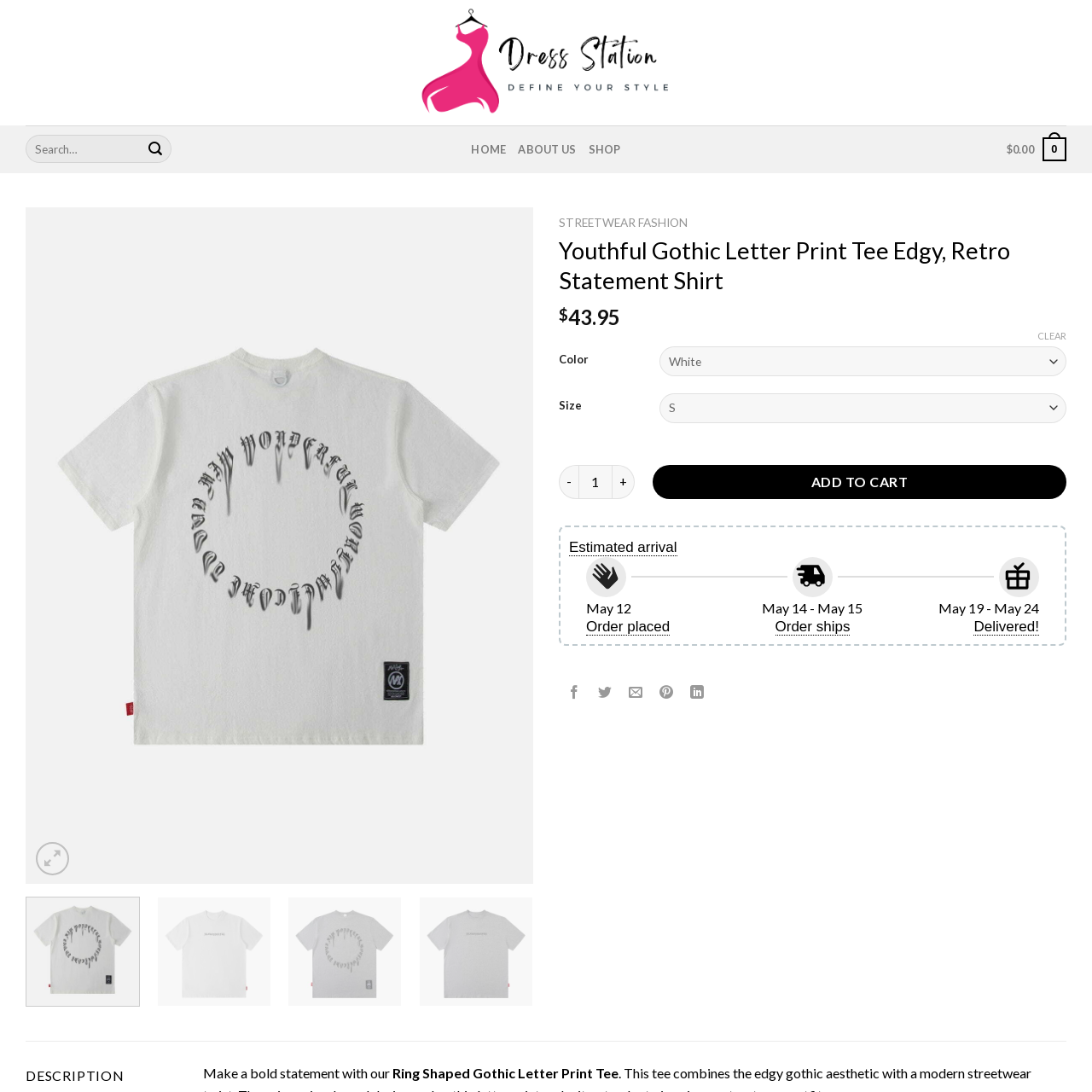View the part of the image marked by the red boundary and provide a one-word or short phrase answer to this question: 
What style is the tee presented in?

Classic style